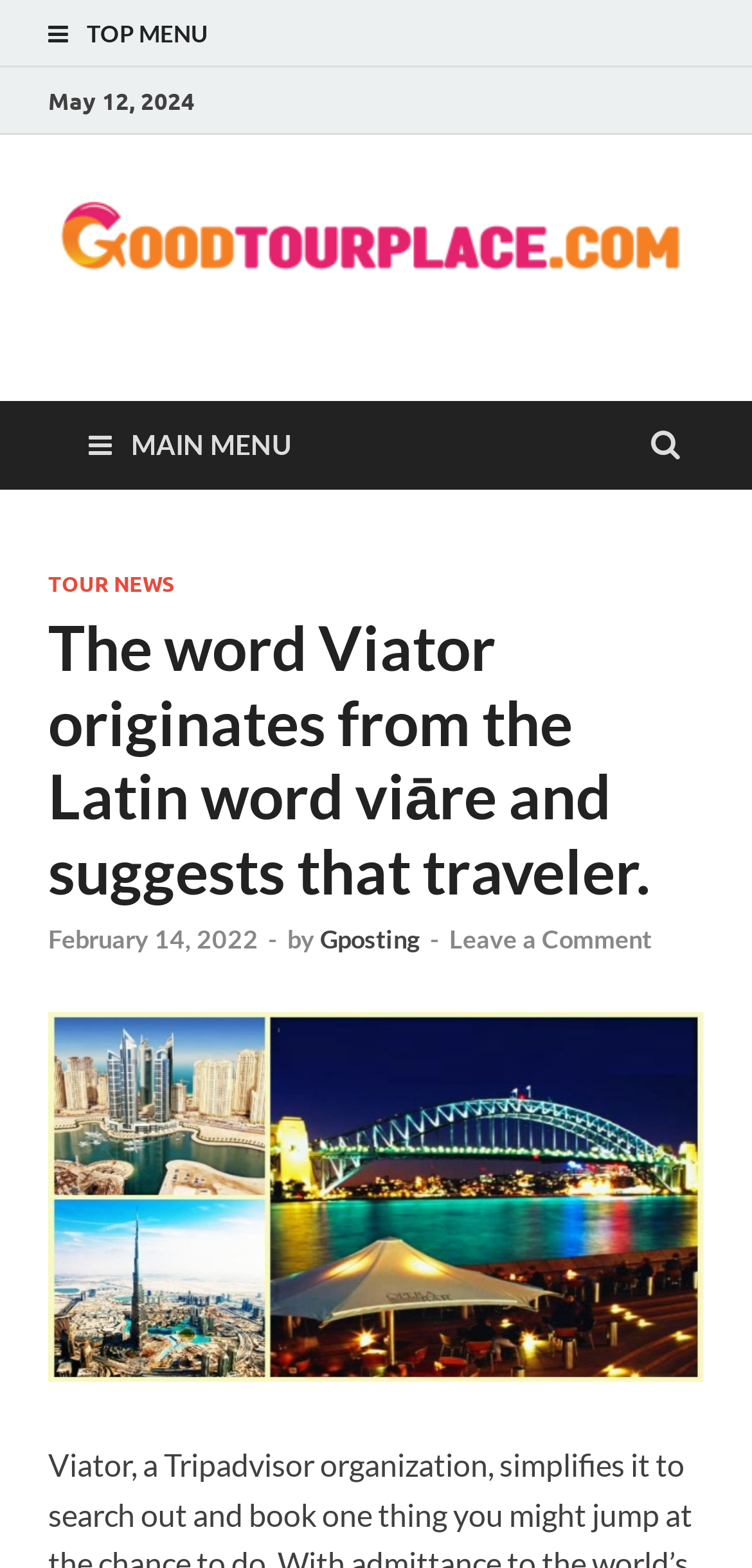Could you locate the bounding box coordinates for the section that should be clicked to accomplish this task: "Explore MAIN MENU".

[0.077, 0.256, 0.428, 0.312]